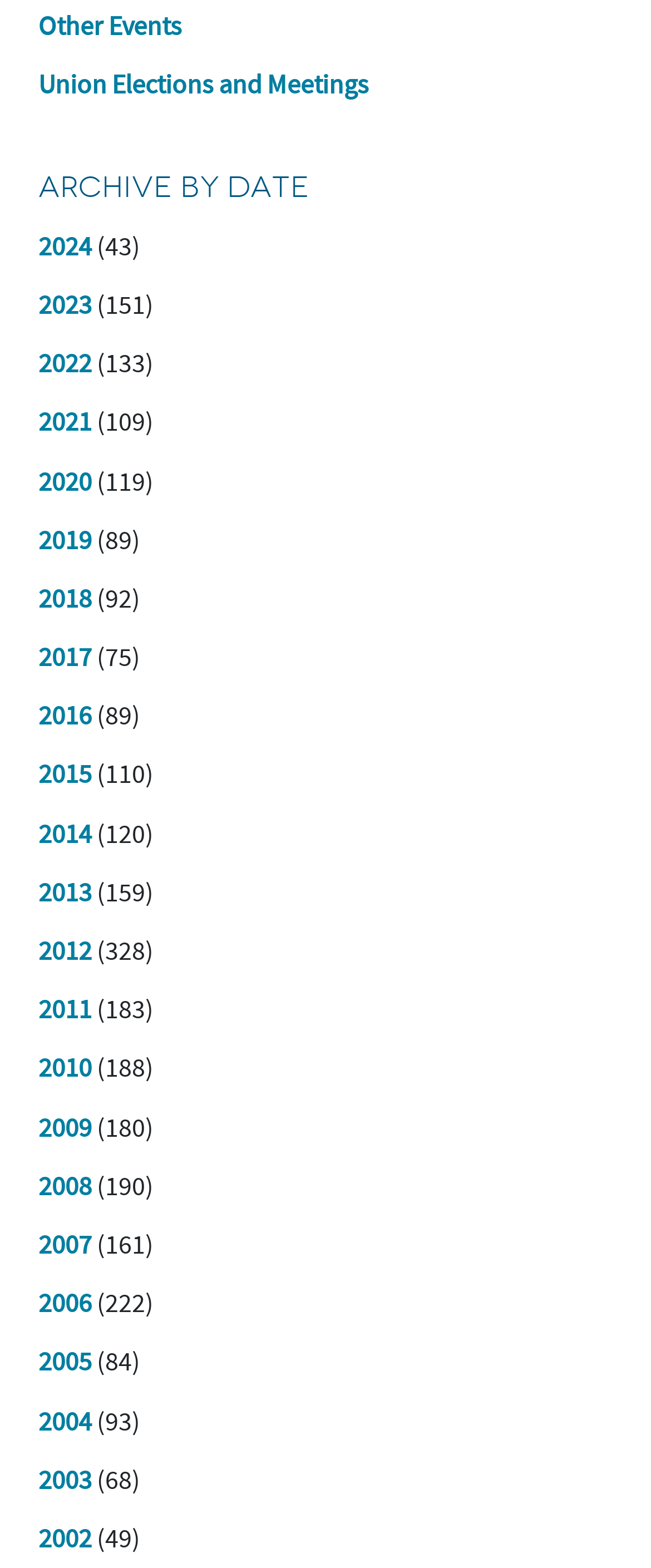What is the category of events listed on the webpage?
Using the image, give a concise answer in the form of a single word or short phrase.

Archive by date